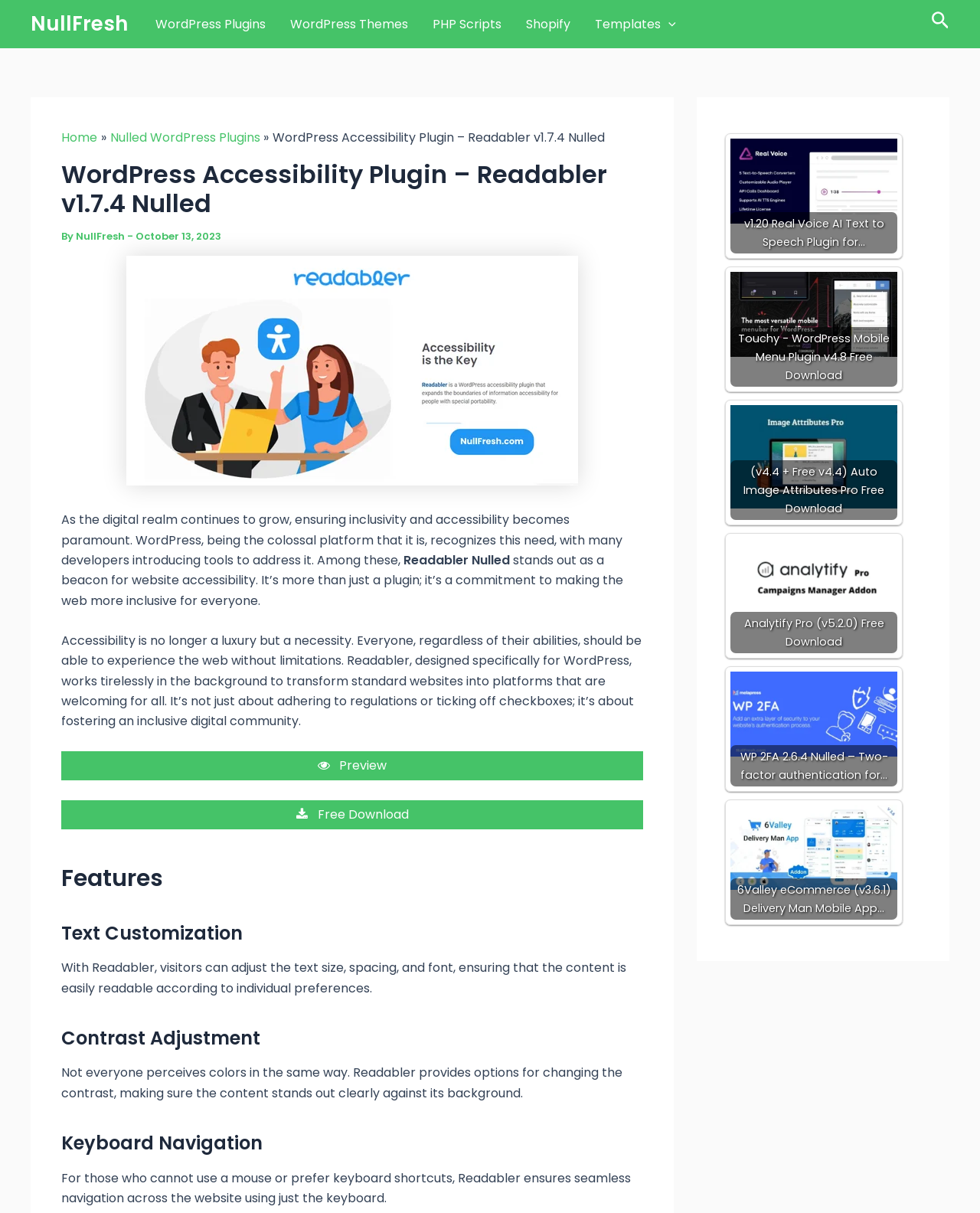Offer an in-depth caption of the entire webpage.

This webpage is about WordPress Accessibility Plugin - Readabler v1.7.4 Nulled. At the top, there is a navigation menu with links to WordPress Plugins, WordPress Themes, PHP Scripts, Shopify, and Templates Menu Toggle. On the top right, there is a search icon link. 

Below the navigation menu, there is a header section with breadcrumbs showing the current page's path, which is Home > Nulled WordPress Plugins. The title of the page, "WordPress Accessibility Plugin – Readabler v1.7.4 Nulled", is displayed prominently. The author, NullFresh, and the date, October 13, 2023, are also shown.

The main content of the page starts with a paragraph discussing the importance of inclusivity and accessibility in the digital realm, followed by an introduction to Readabler, a plugin that makes websites more inclusive for everyone. 

There are two call-to-action links, "Preview" and "Free Download", below the introduction. The features of Readabler are then listed, including Text Customization, Contrast Adjustment, and Keyboard Navigation, each with a brief description.

On the right side of the page, there is a complementary section with links to other plugins, including Real Voice AI Text to Speech Plugin, Touchy - WordPress Mobile Menu Plugin, Auto Image Attributes Pro, Analytify Pro, WP 2FA, and 6Valley eCommerce Delivery Man Mobile App, each with an image and a brief description.